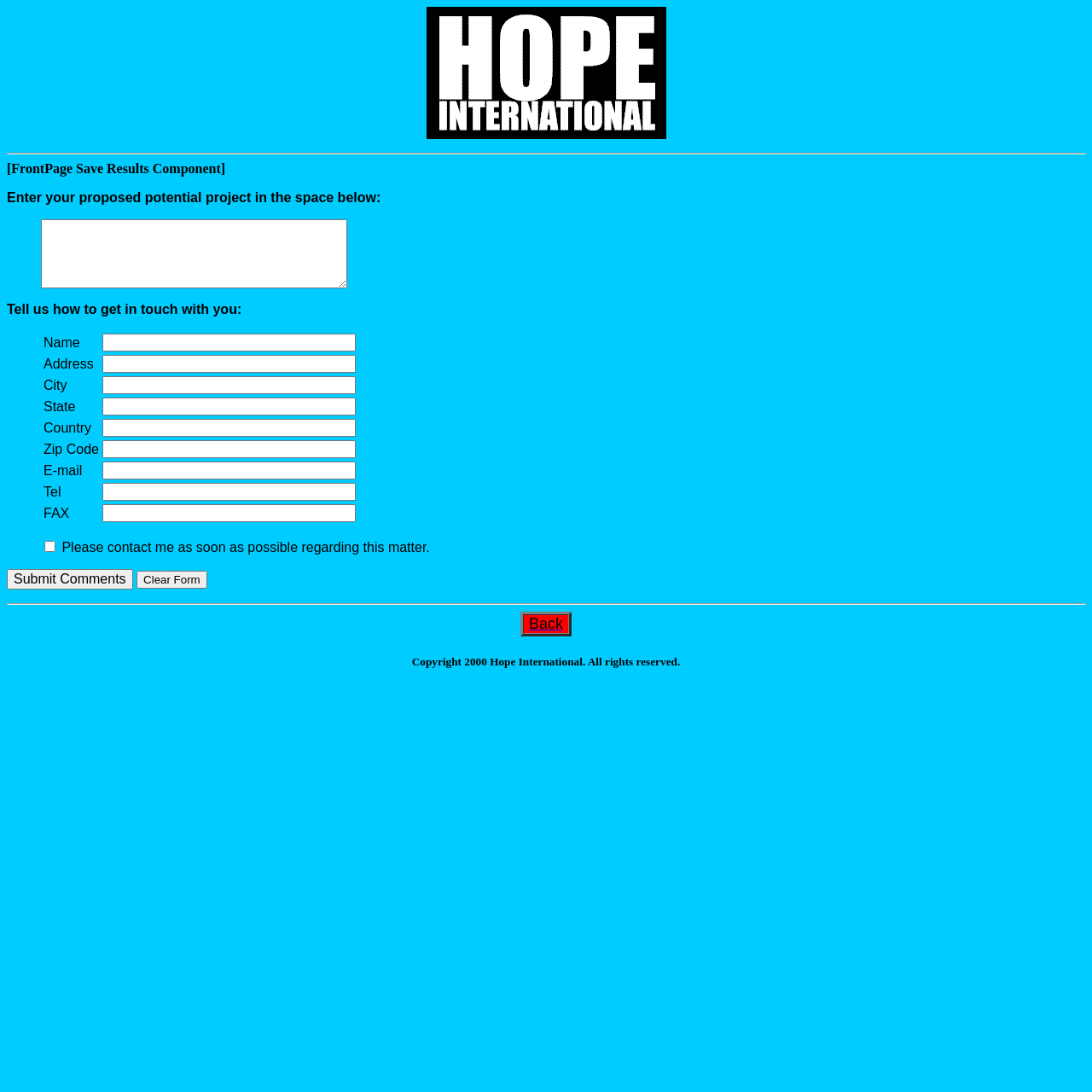Specify the bounding box coordinates of the area that needs to be clicked to achieve the following instruction: "Fill in your name".

[0.094, 0.305, 0.326, 0.322]